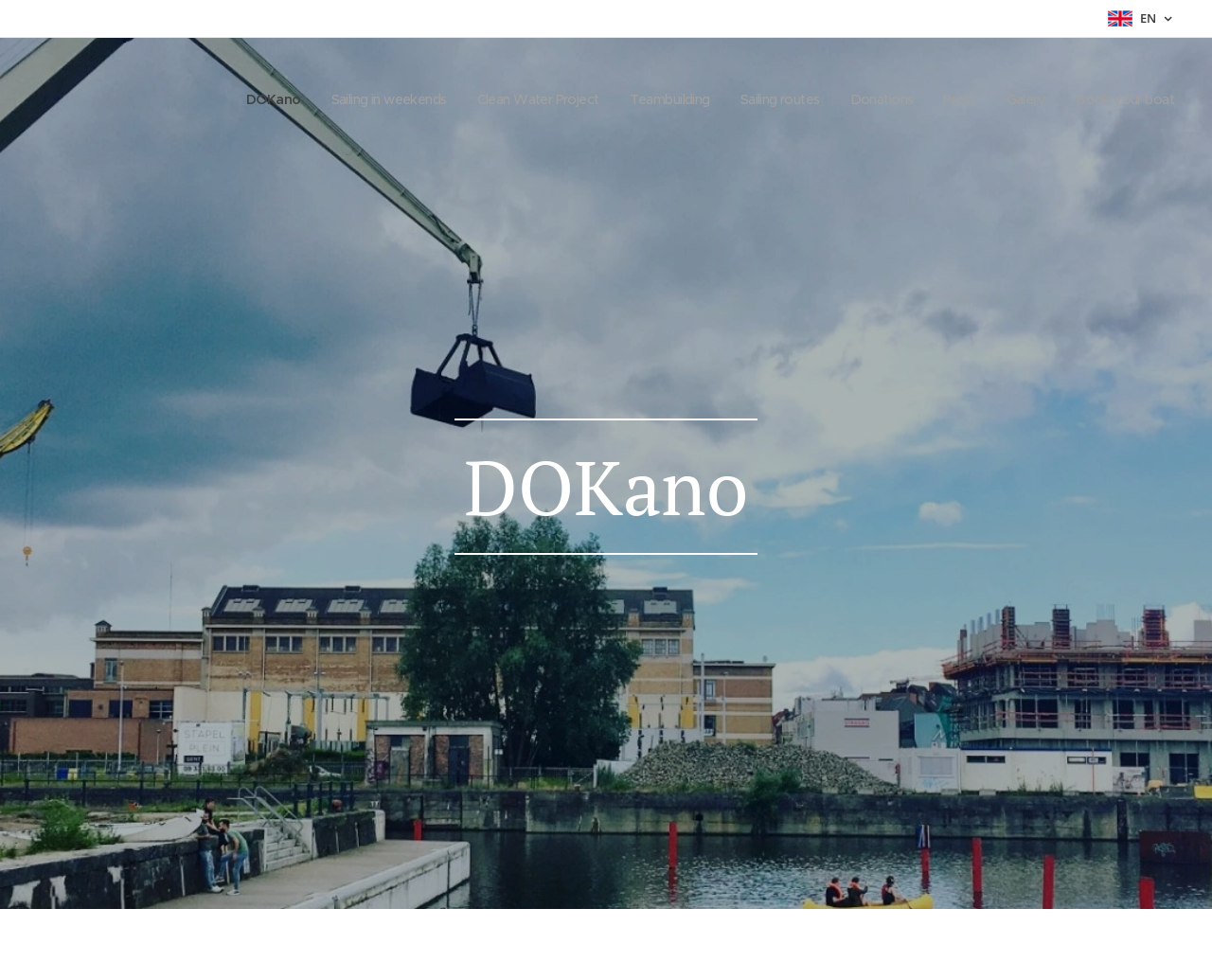Find the bounding box coordinates of the element's region that should be clicked in order to follow the given instruction: "Book your boat". The coordinates should consist of four float numbers between 0 and 1, i.e., [left, top, right, bottom].

[0.869, 0.077, 0.969, 0.126]